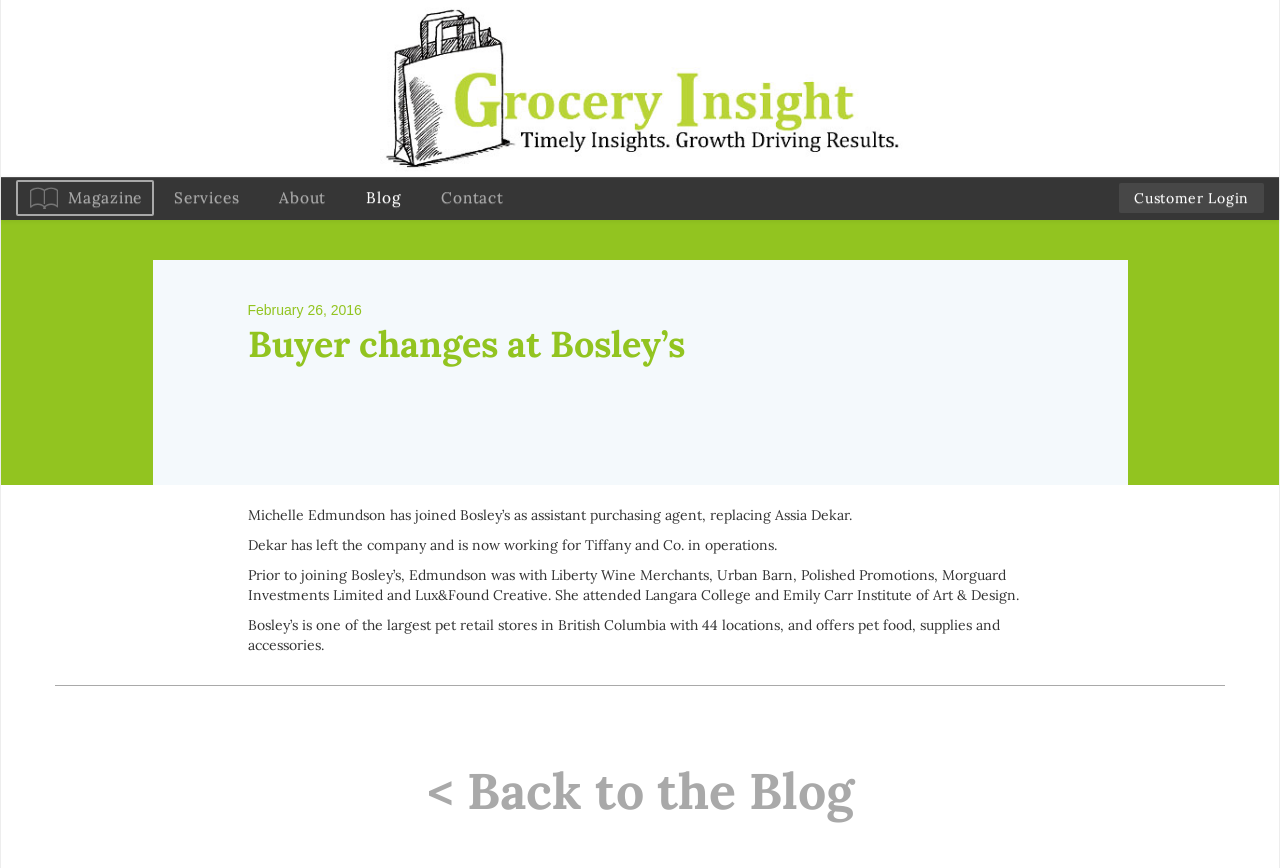Illustrate the webpage's structure and main components comprehensively.

The webpage is about "Buyer changes at Bosley's" and appears to be an article or blog post. At the top, there is a logo image and a link to "Grocery Insight" on the left, and a navigation menu with links to "Magazine", "Services", "About", "Blog", and "Contact" on the right. 

Below the navigation menu, there is a main content area that takes up most of the page. At the top of this area, there is a header section with a date "February 26, 2016" and a heading that reads "Buyer changes at Bosley’s". 

Below the header, there are four paragraphs of text. The first paragraph announces that Michelle Edmundson has joined Bosley’s as assistant purchasing agent, replacing Assia Dekar. The second paragraph mentions that Dekar has left the company and is now working for Tiffany and Co. in operations. The third paragraph provides background information on Edmundson's previous work experience and education. The fourth paragraph describes Bosley’s, a pet retail store with 44 locations in British Columbia.

At the bottom of the page, there is a footer section with a link to go back to the blog. On the top right corner, there is a link to "Customer Login".